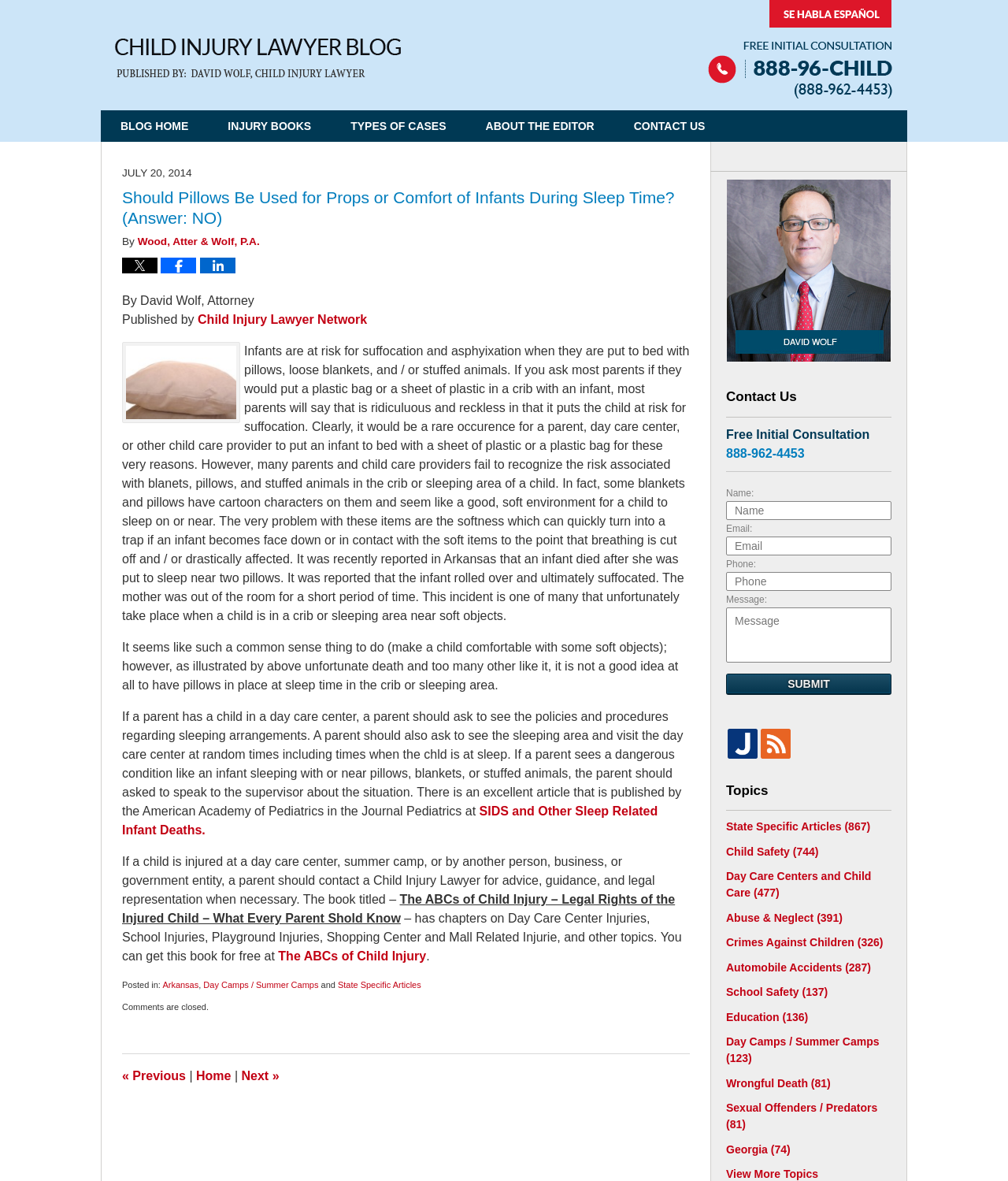Please provide the bounding box coordinates for the element that needs to be clicked to perform the following instruction: "Enter your name in the input field". The coordinates should be given as four float numbers between 0 and 1, i.e., [left, top, right, bottom].

[0.72, 0.424, 0.884, 0.44]